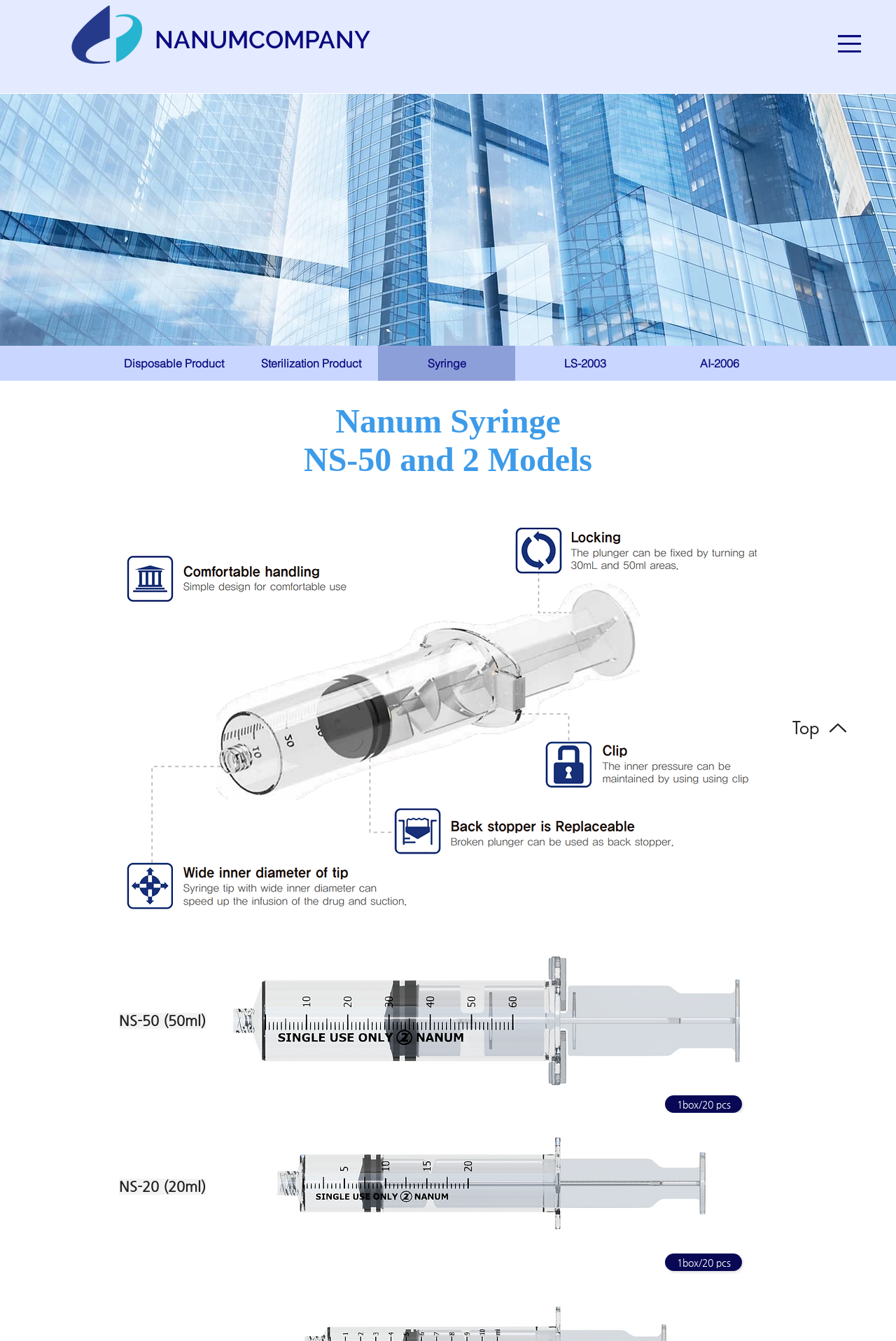Based on the provided description, "AI-2006", find the bounding box of the corresponding UI element in the screenshot.

[0.727, 0.258, 0.88, 0.284]